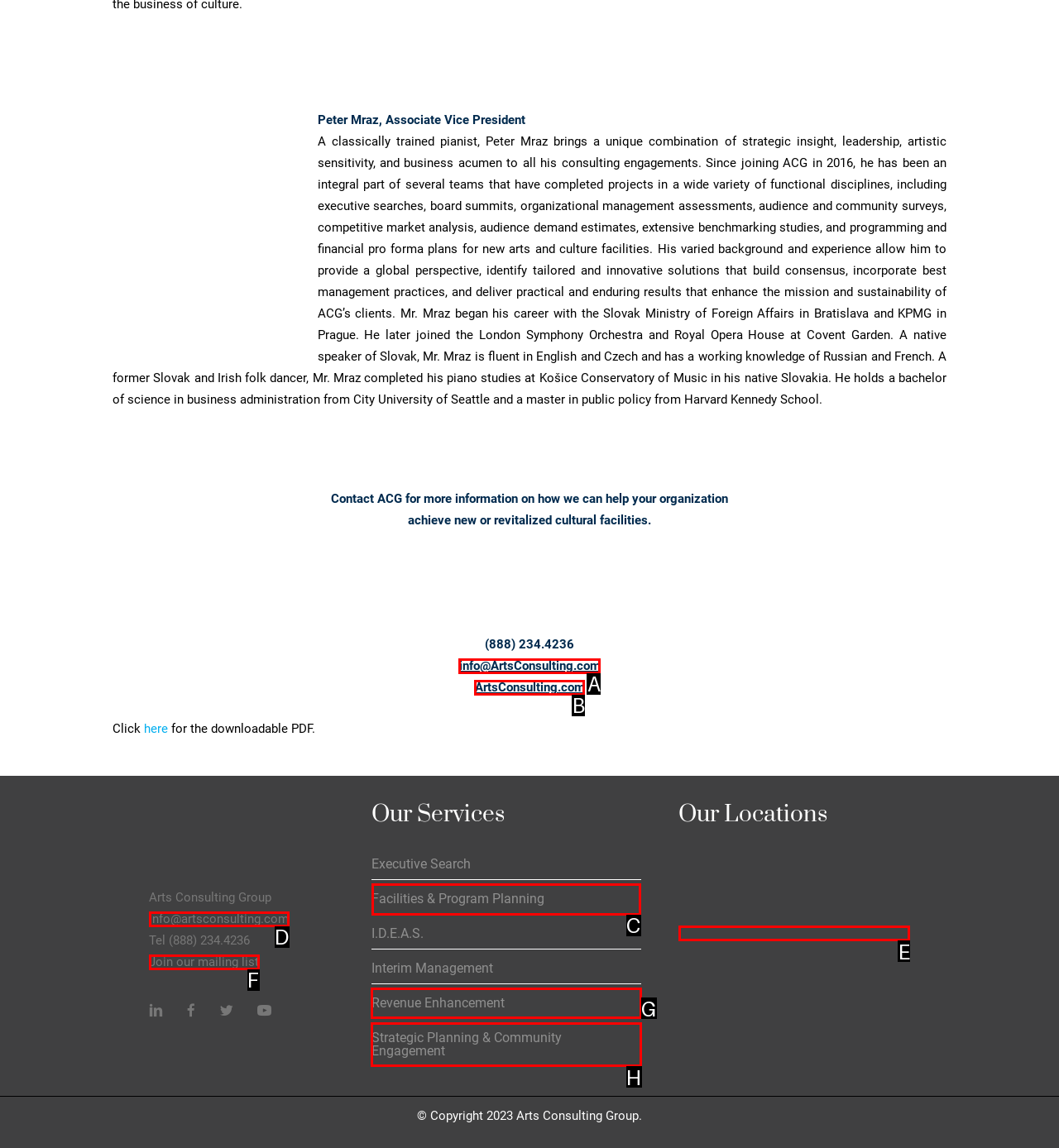Identify the correct UI element to click to follow this instruction: Click the link to view Facilities & Program Planning services
Respond with the letter of the appropriate choice from the displayed options.

C